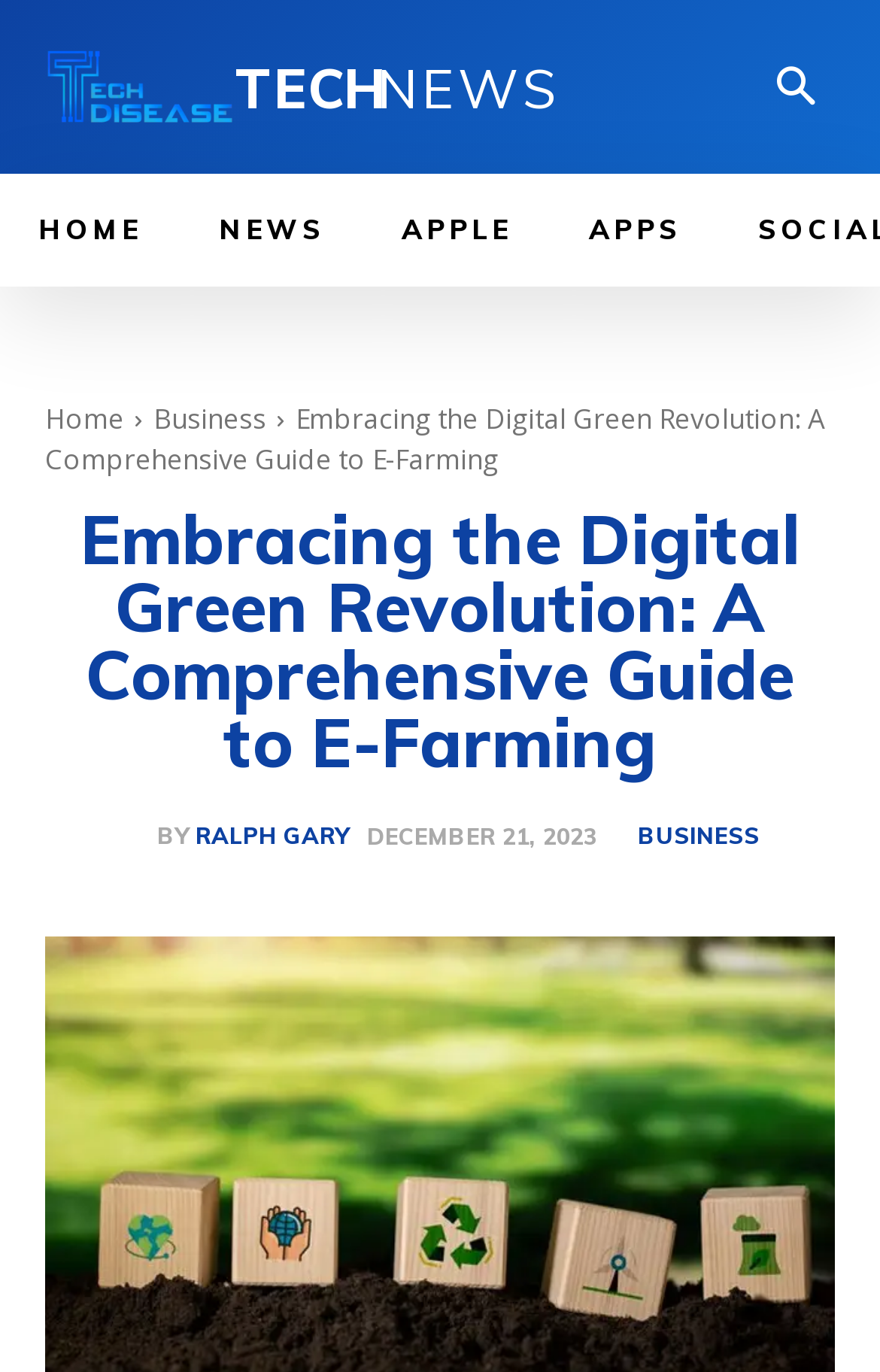Please locate the clickable area by providing the bounding box coordinates to follow this instruction: "Click the RALPH GARY link".

[0.222, 0.603, 0.396, 0.619]